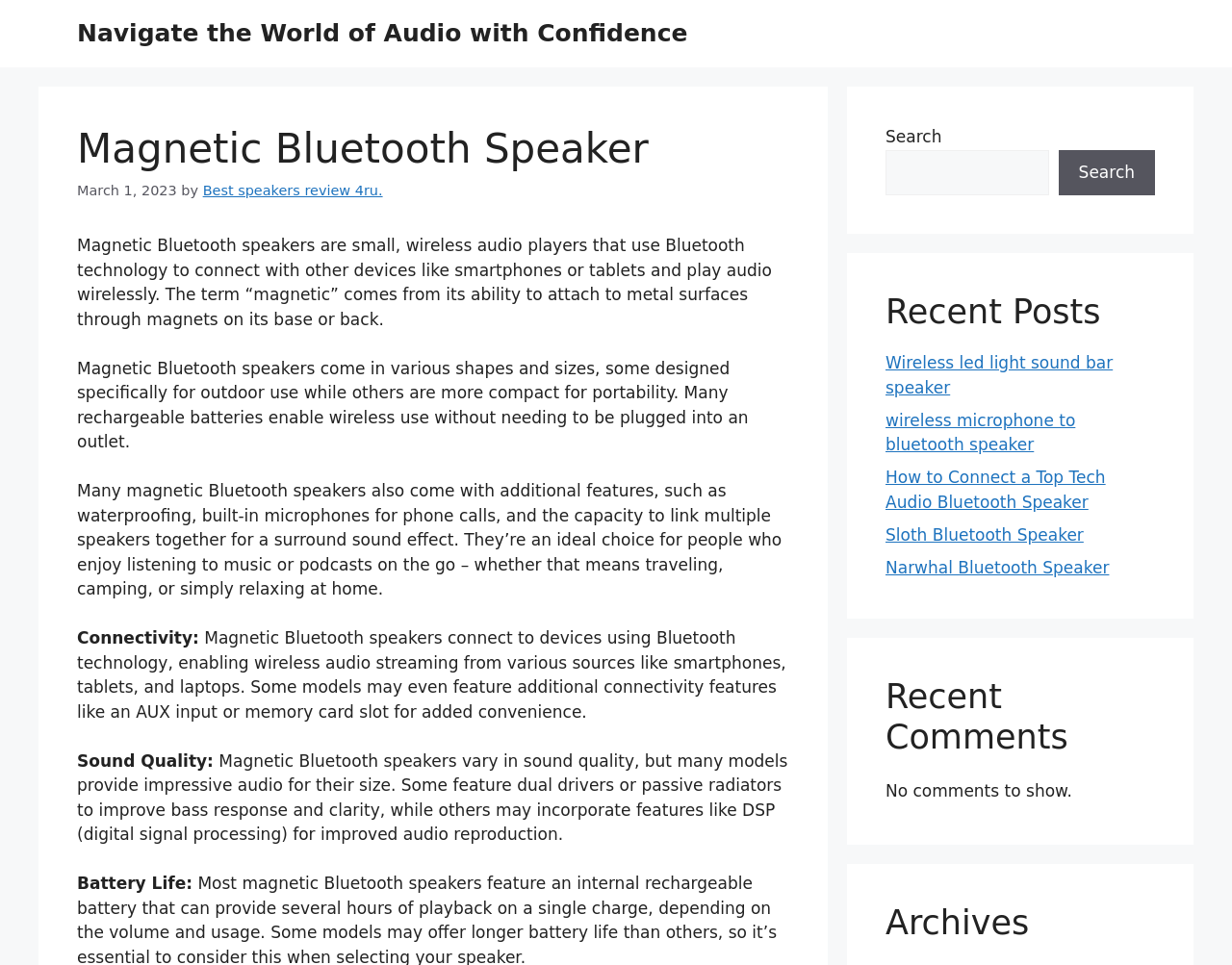Determine the main text heading of the webpage and provide its content.

Magnetic Bluetooth Speaker